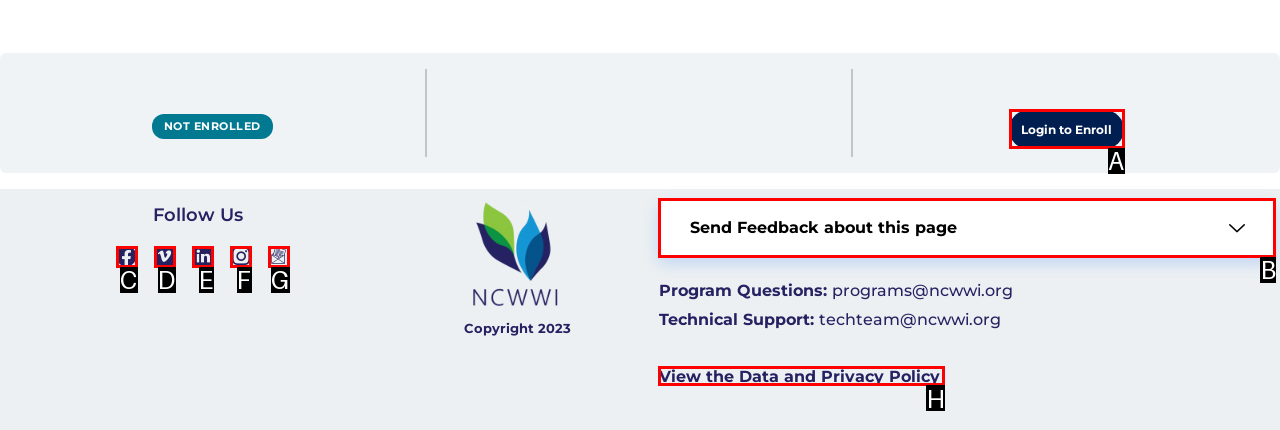From the given options, find the HTML element that fits the description: Login to Enroll. Reply with the letter of the chosen element.

A